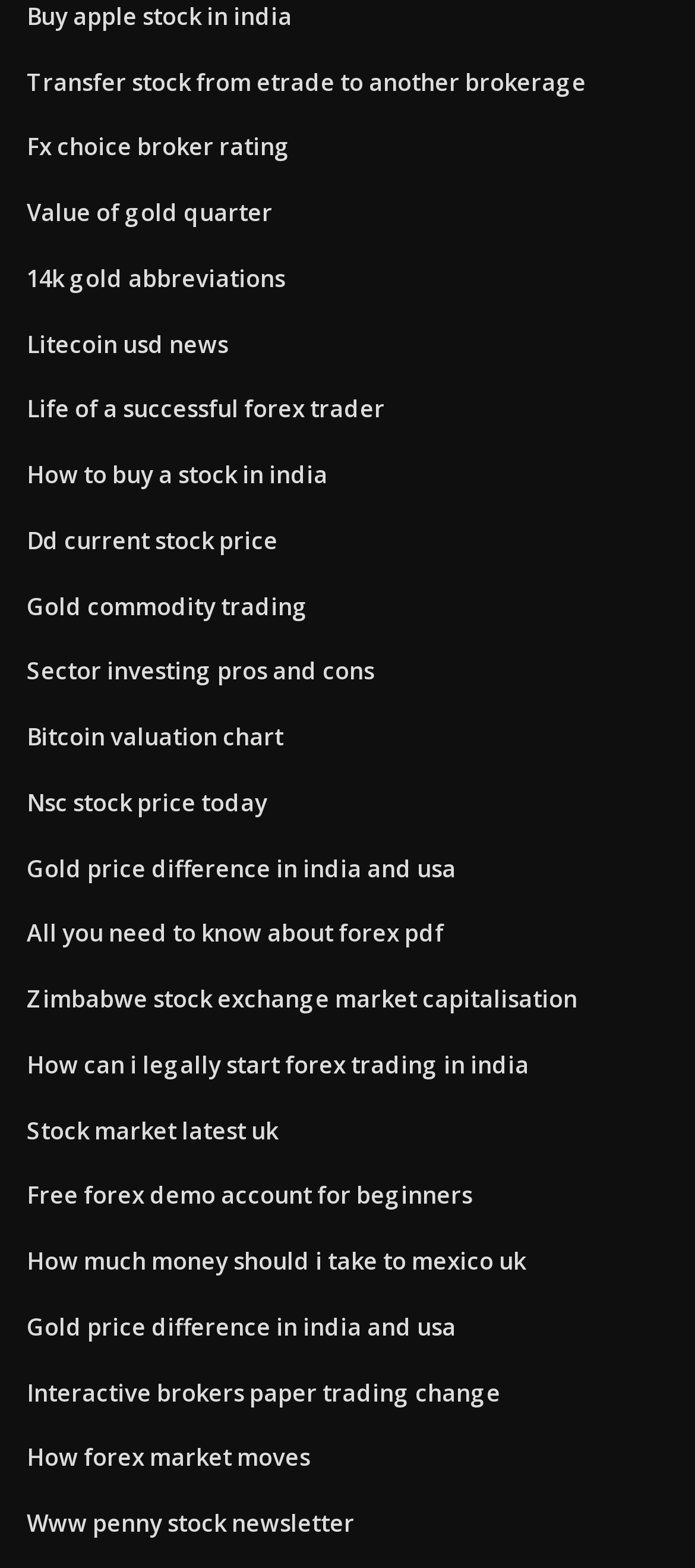Provide your answer in one word or a succinct phrase for the question: 
What is the topic of the last link?

Penny stock newsletter